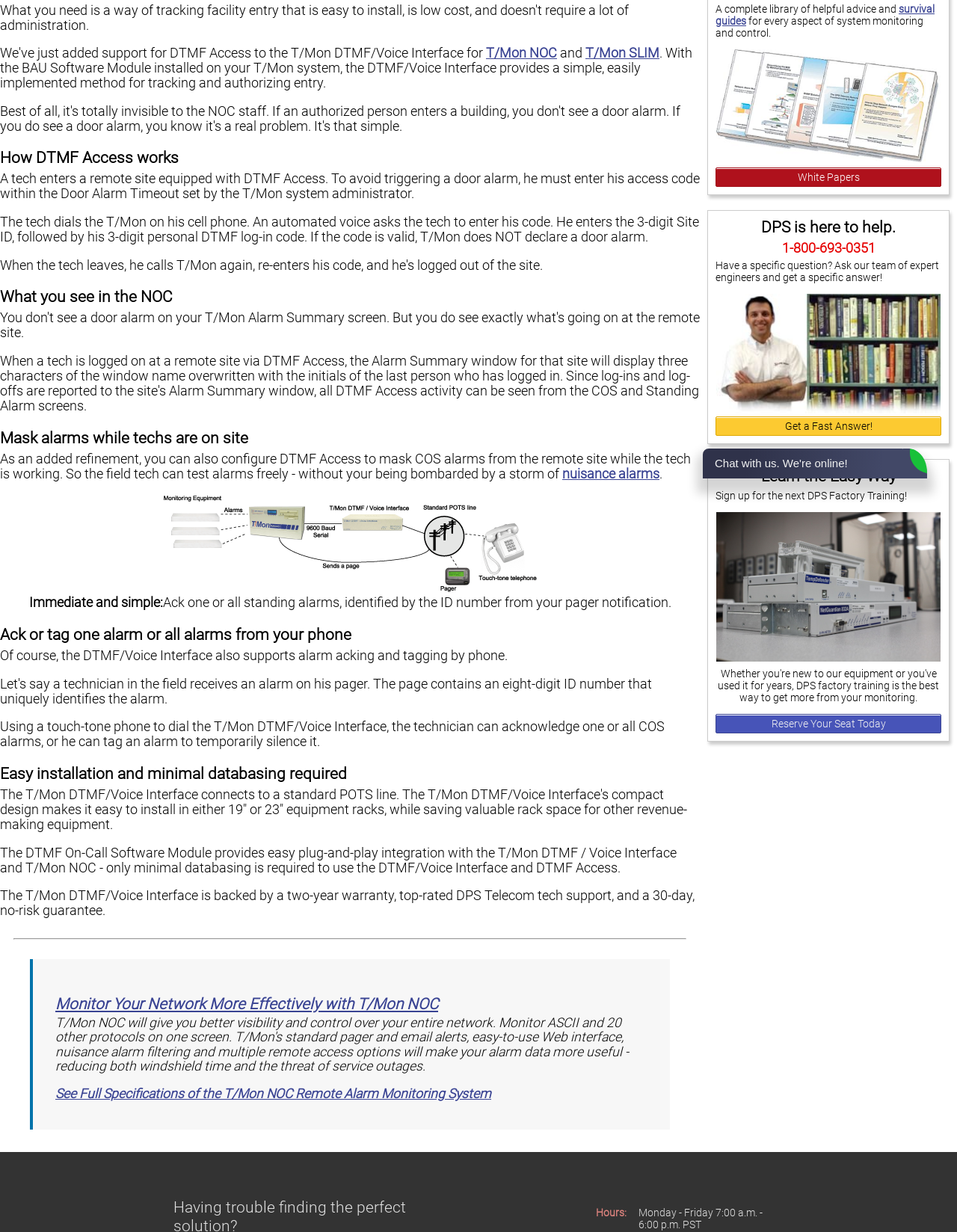Given the description Reserve Your Seat Today, predict the bounding box coordinates of the UI element. Ensure the coordinates are in the format (top-left x, top-left y, bottom-right x, bottom-right y) and all values are between 0 and 1.

[0.748, 0.58, 0.984, 0.595]